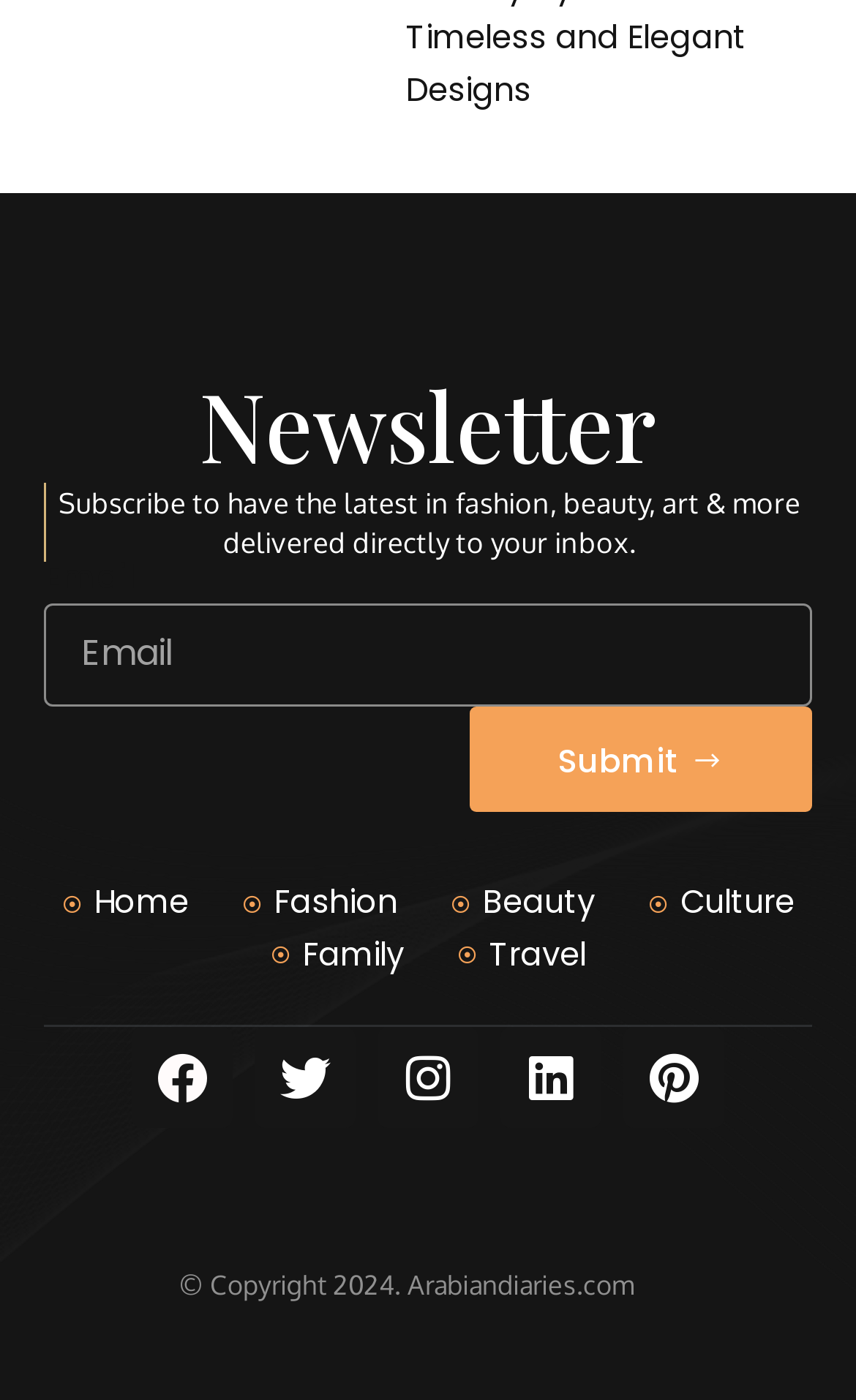Give a succinct answer to this question in a single word or phrase: 
What is the purpose of the textbox?

Email input